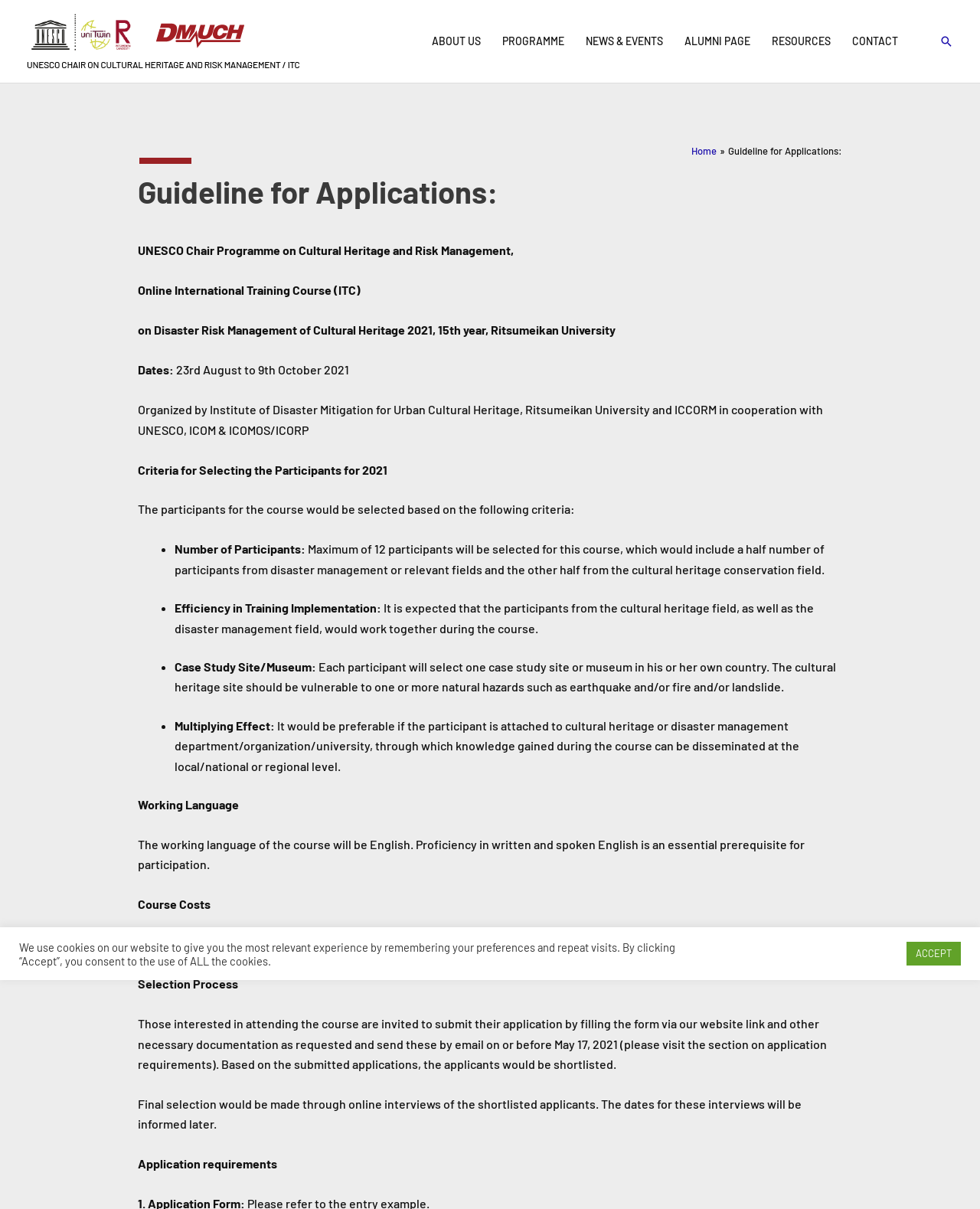What is the duration of the Online International Training Course?
Respond with a short answer, either a single word or a phrase, based on the image.

23rd August to 9th October 2021